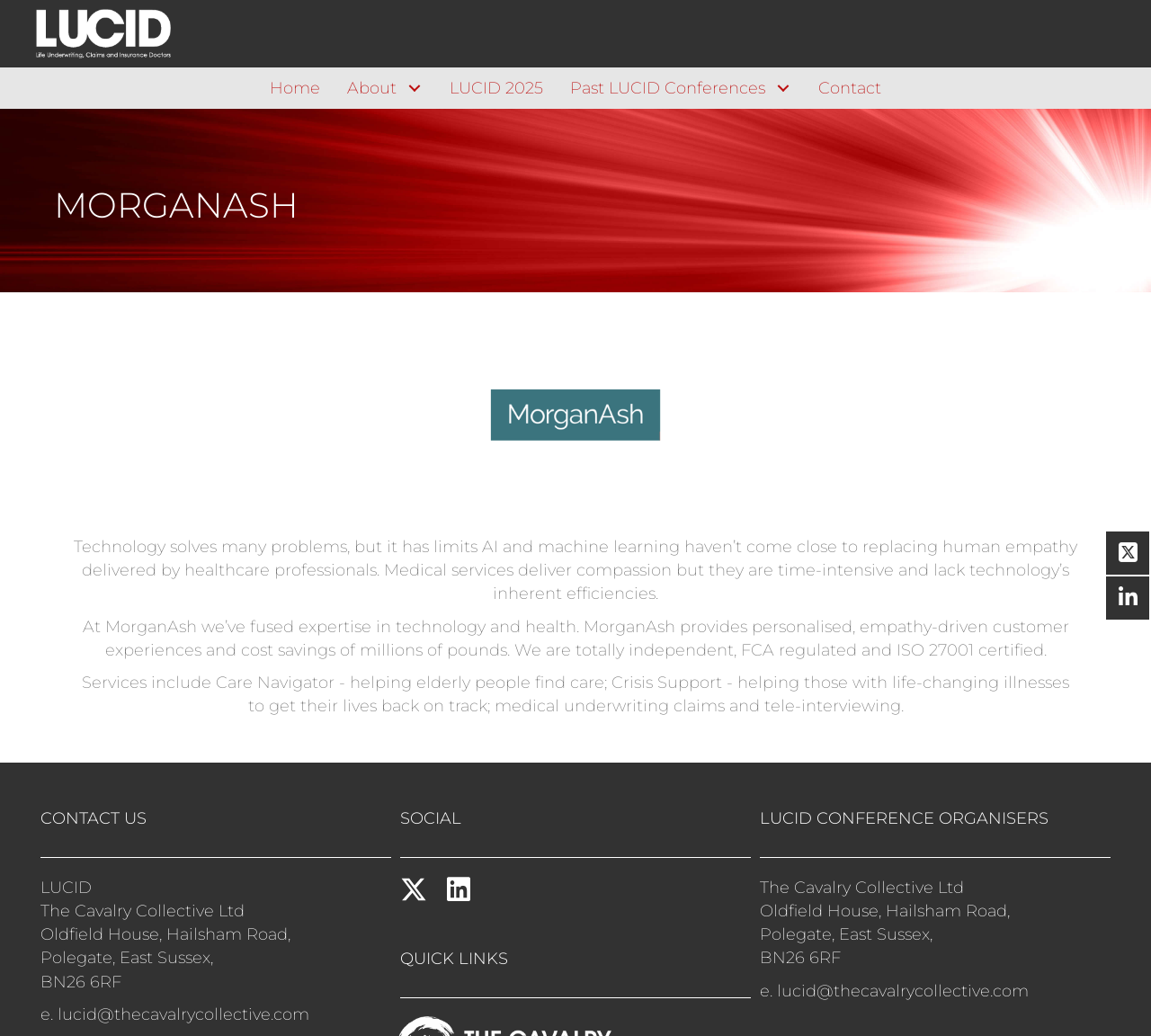What is the email address of LUCID? Examine the screenshot and reply using just one word or a brief phrase.

lucid@thecavalrycollective.com